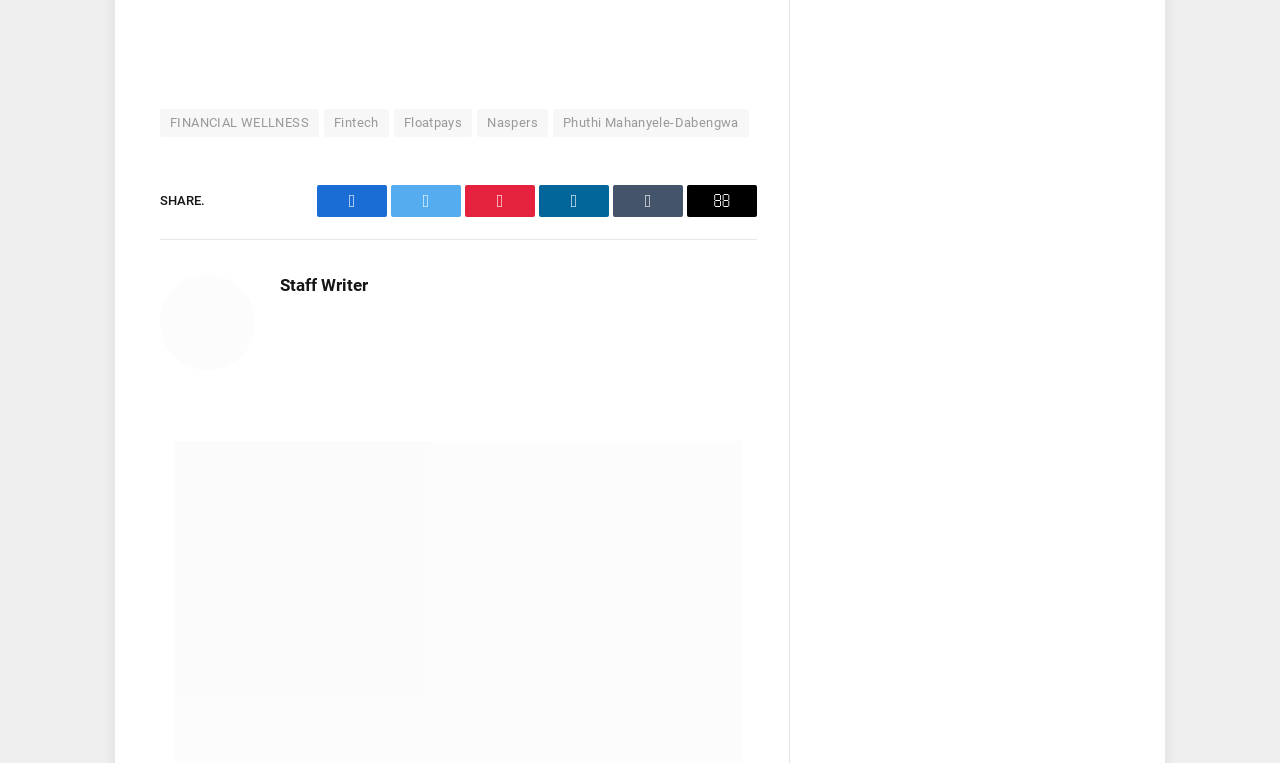Please answer the following question using a single word or phrase: What is the text next to the Facebook icon?

Facebook